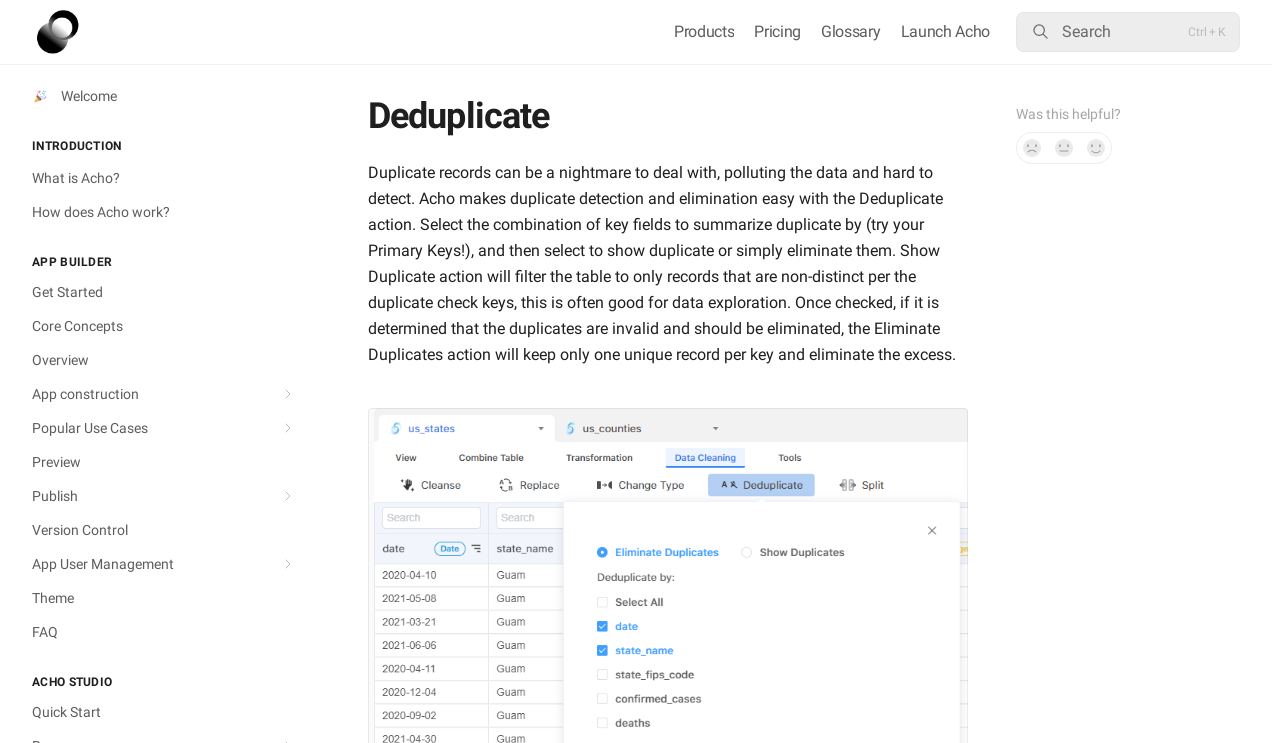Illustrate the webpage thoroughly, mentioning all important details.

The webpage is about Acho, a platform that offers a deduplication feature. At the top left corner, there is a logo link. Next to it, there are four navigation links: "Products", "Pricing", "Glossary", and "Launch Acho". On the right side of the top section, there is a search button with a magnifying glass icon and a shortcut key description.

Below the top section, there is a welcome message with a link to "What is Acho?" and "How does Acho work?". The main content is divided into two sections. The left section has a list of links related to Acho's features, including "Get Started", "Core Concepts", "Overview", "App construction", "Popular Use Cases", "Preview", "Publish", "Version Control", "App User Management", "Theme", and "FAQ". Some of these links have accompanying images.

The right section has a header "Deduplicate" and a detailed description of the deduplication feature. The text explains how Acho's deduplication action works, including selecting key fields to summarize duplicates and eliminating them. There is also a section asking if the information was helpful, with three buttons to respond: "No", "Not sure", and "Yes, it was!". Each button has an accompanying image.

At the bottom of the page, there is a footer section with the text "ACHO STUDIO" and a link to "Quick Start".